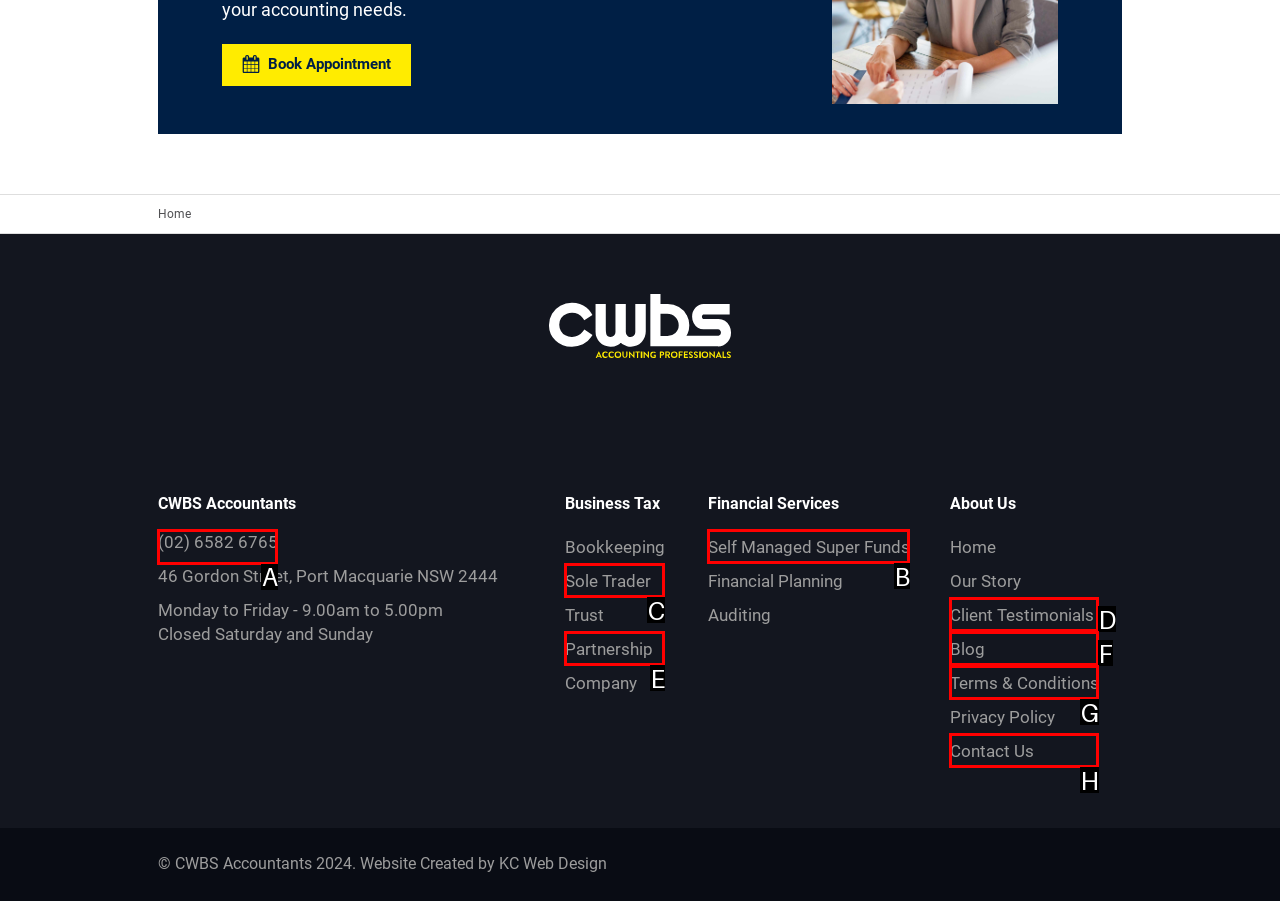Tell me which one HTML element I should click to complete the following instruction: Call the office
Answer with the option's letter from the given choices directly.

A